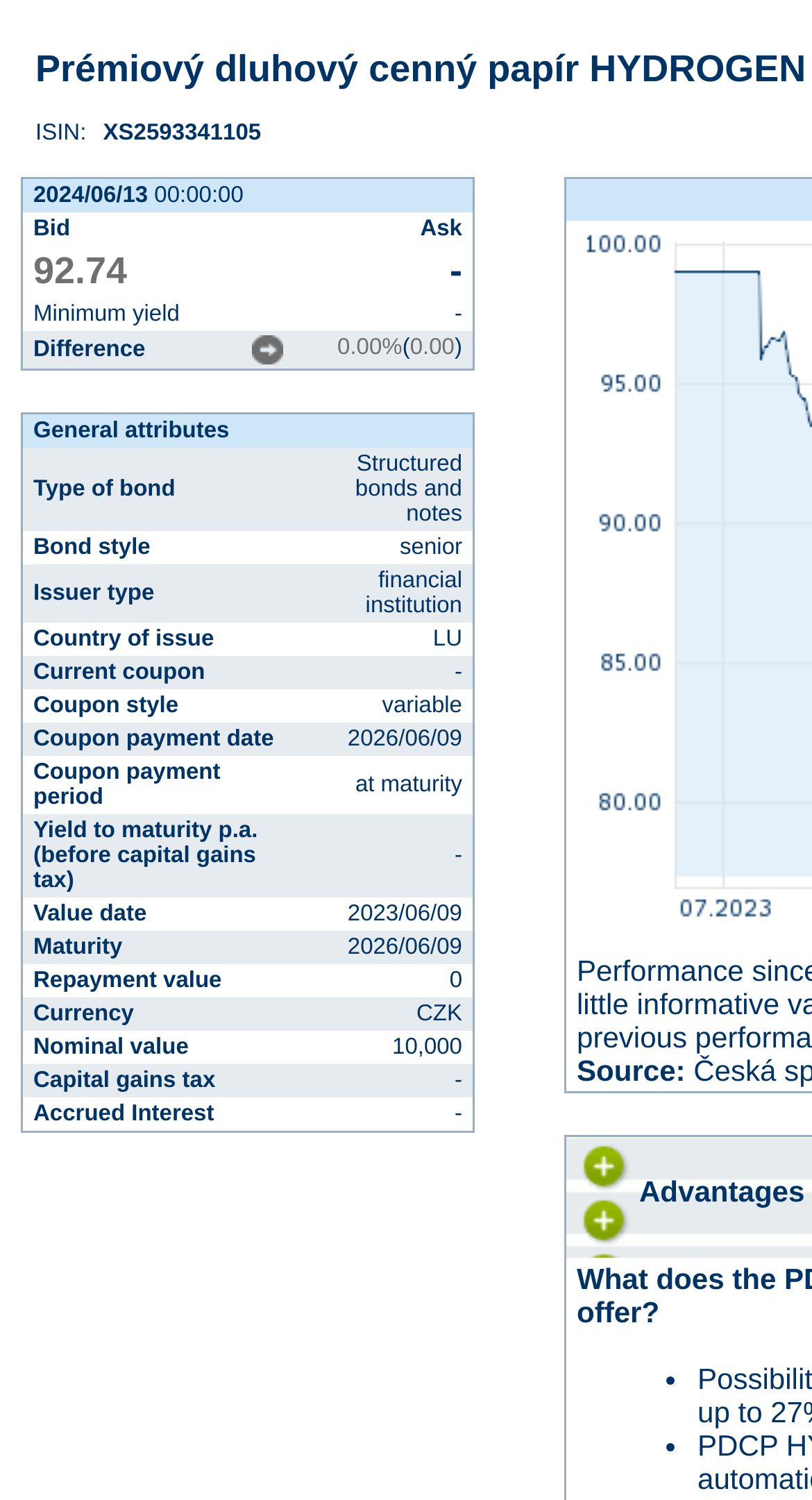What is the repayment value?
From the image, provide a succinct answer in one word or a short phrase.

0